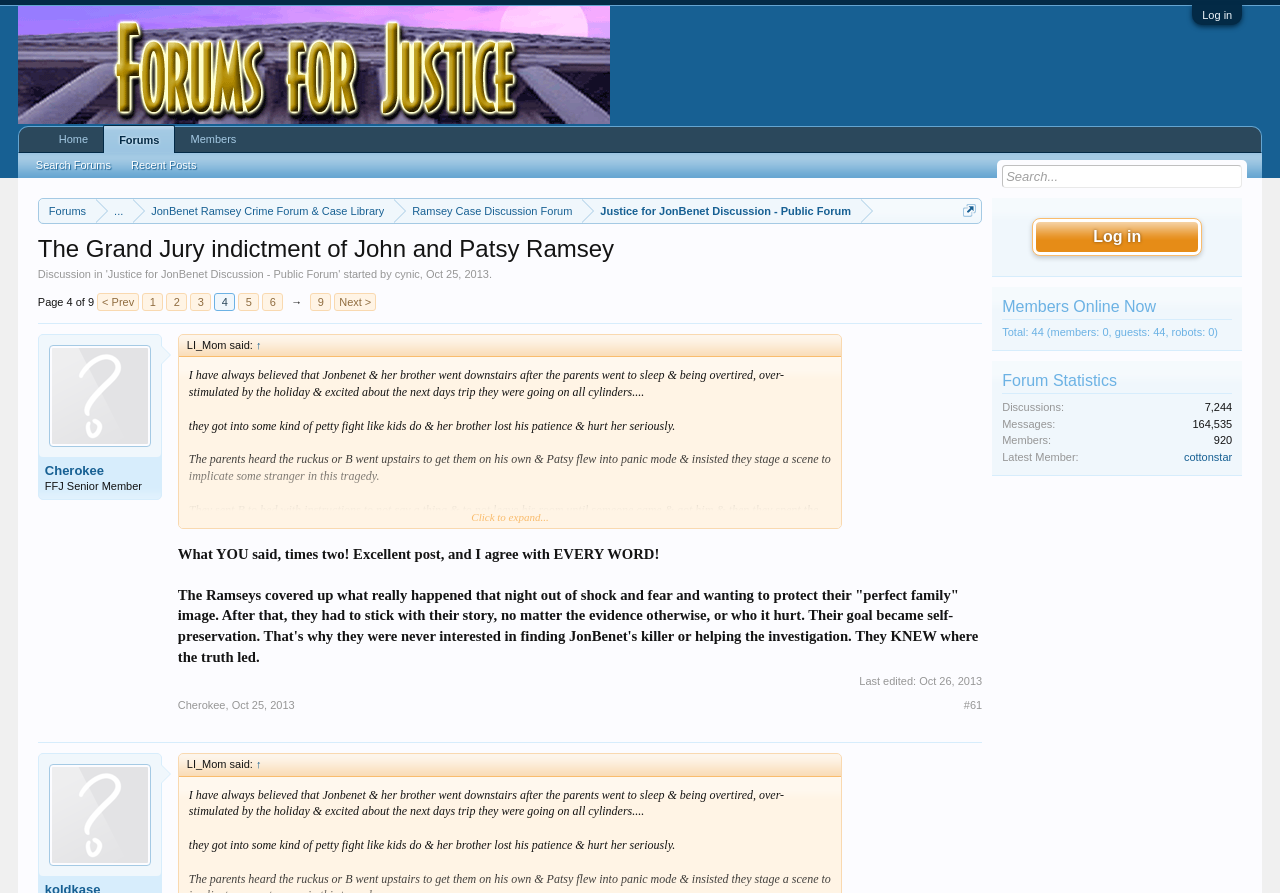Extract the text of the main heading from the webpage.

The Grand Jury indictment of John and Patsy Ramsey